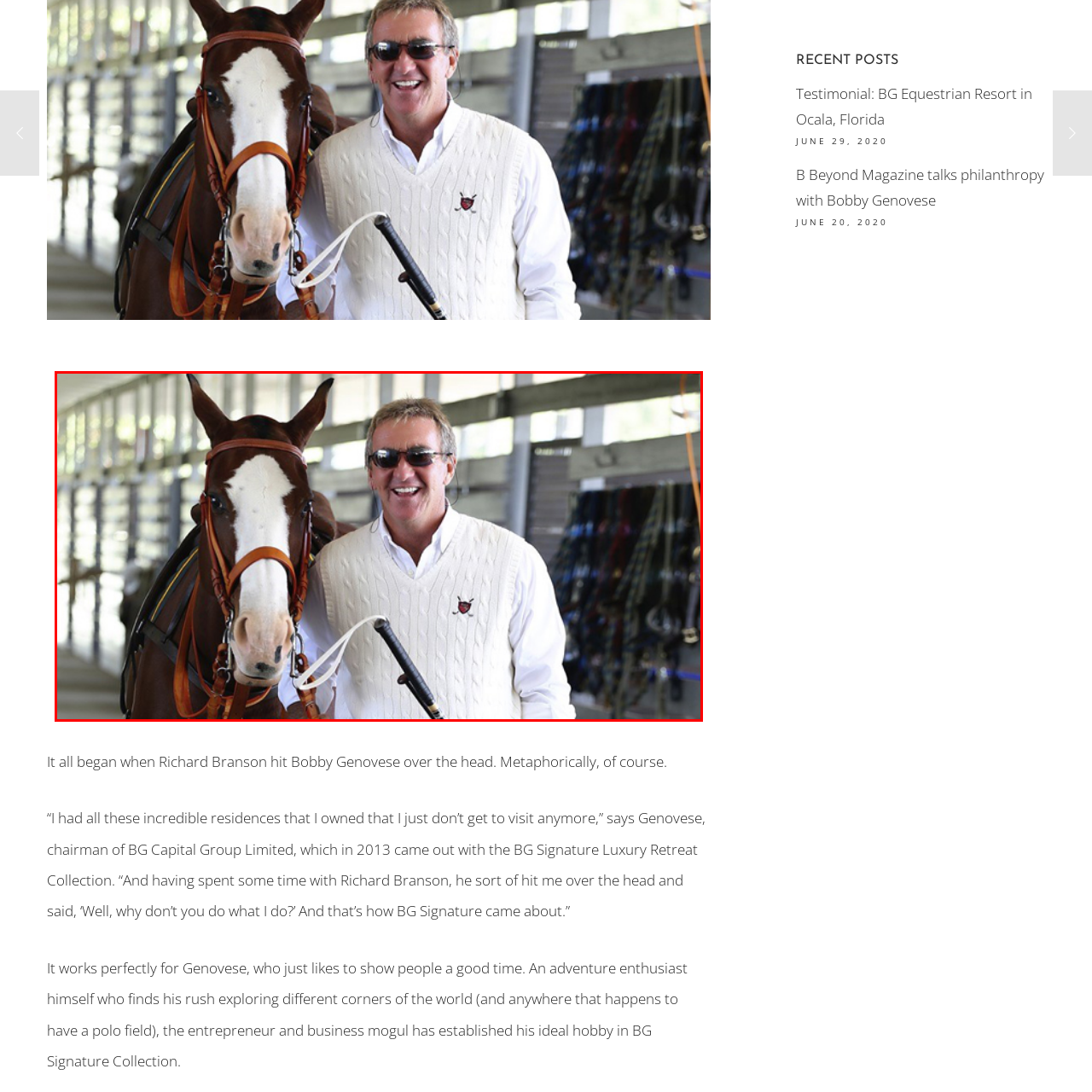Inspect the image outlined by the red box and answer the question using a single word or phrase:
What is the atmosphere of the backdrop?

Well-lit stable